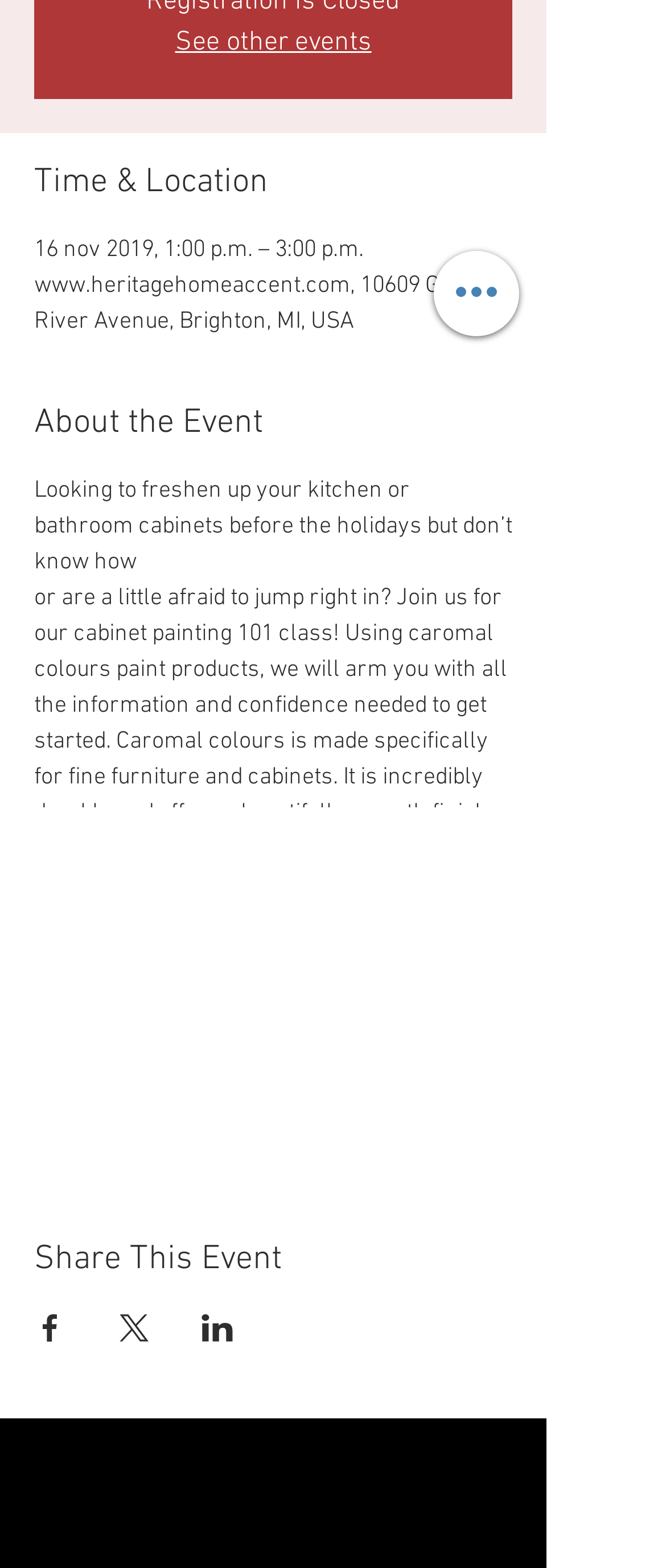Given the element description aria-label="Compartir evento en X", predict the bounding box coordinates for the UI element in the webpage screenshot. The format should be (top-left x, top-left y, bottom-right x, bottom-right y), and the values should be between 0 and 1.

[0.177, 0.838, 0.226, 0.856]